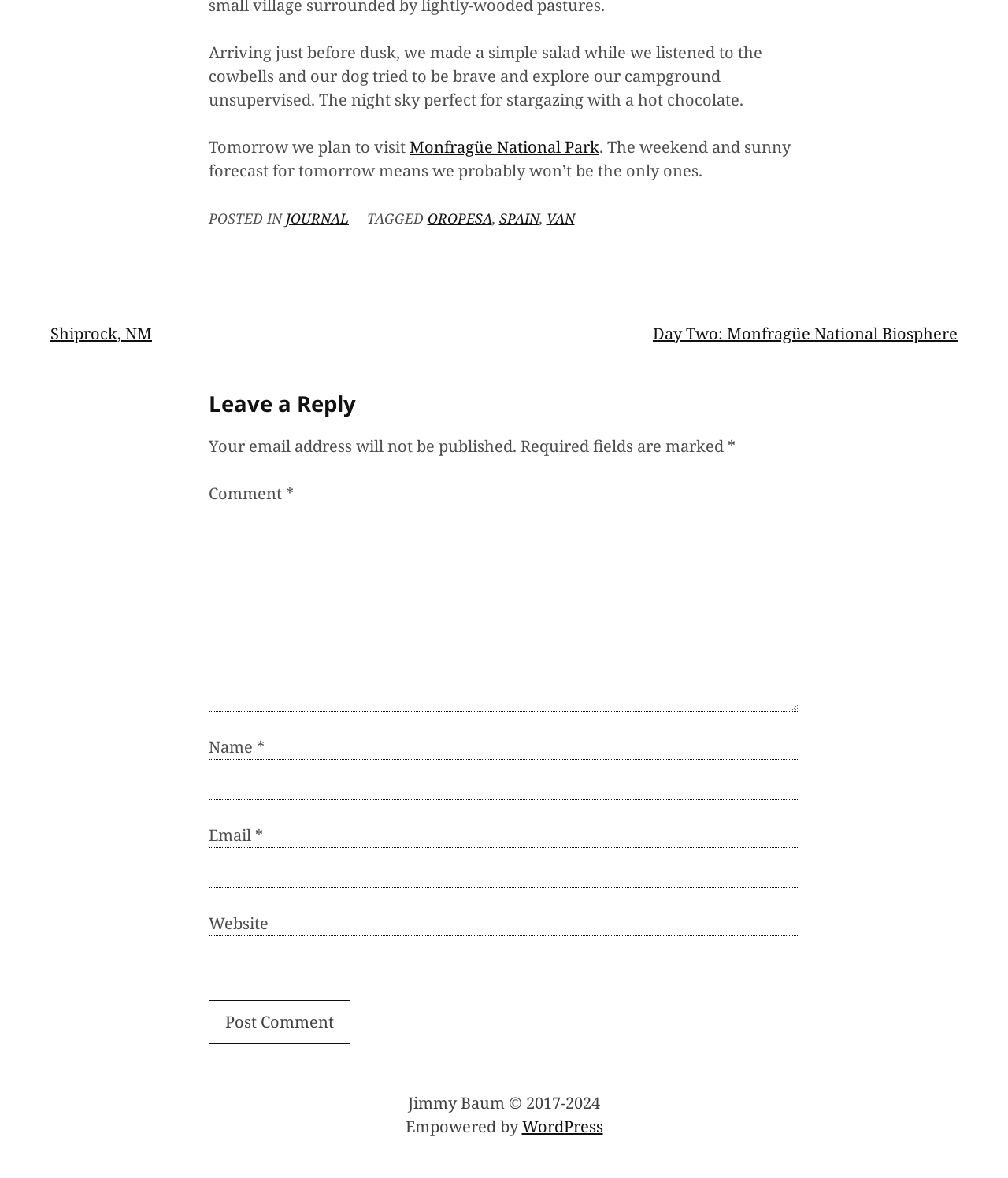Find the bounding box coordinates of the area to click in order to follow the instruction: "Click the Post Comment button".

[0.207, 0.849, 0.348, 0.886]